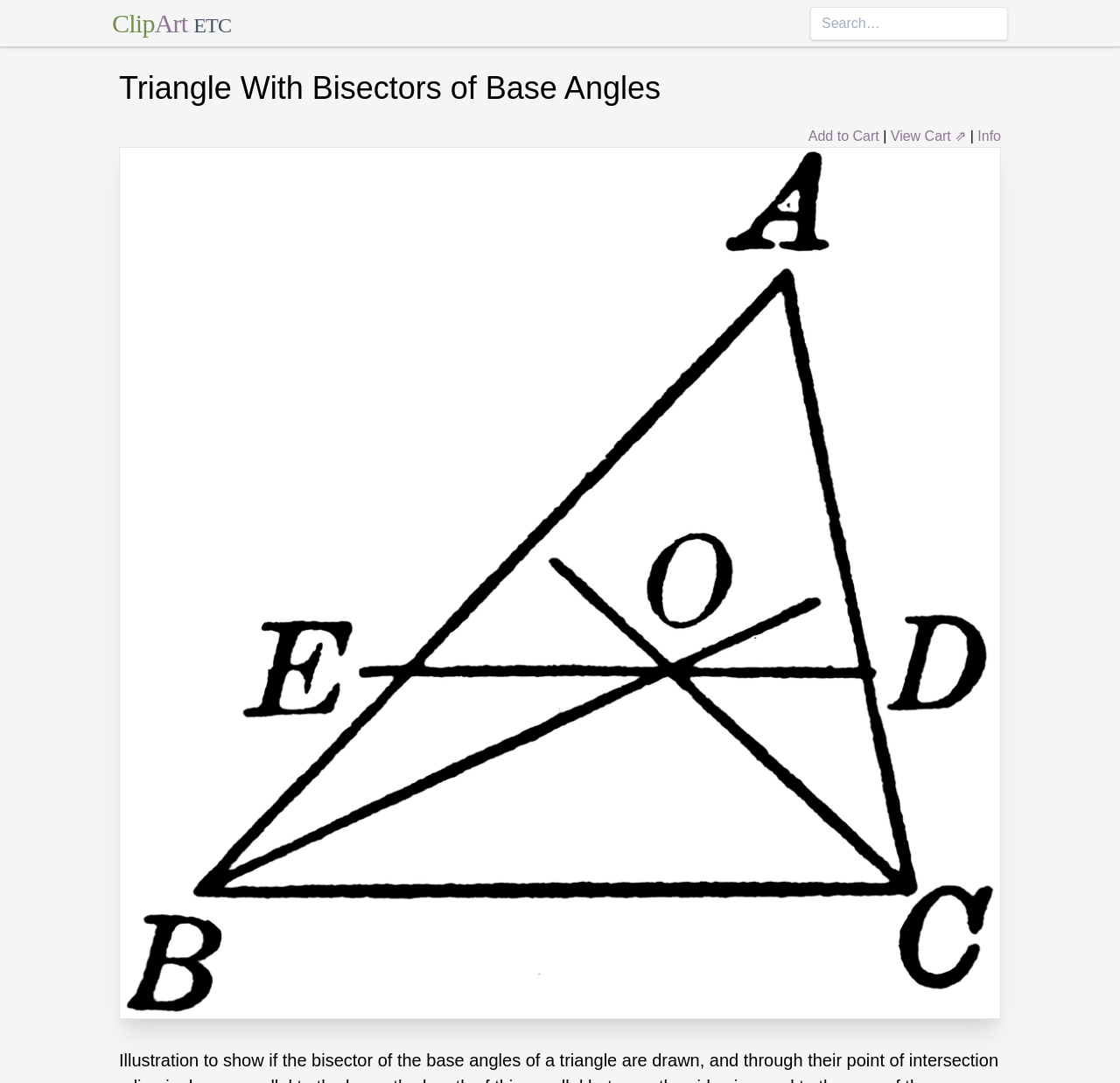Identify the bounding box of the HTML element described here: "ClipArt ETC". Provide the coordinates as four float numbers between 0 and 1: [left, top, right, bottom].

[0.1, 0.003, 0.206, 0.04]